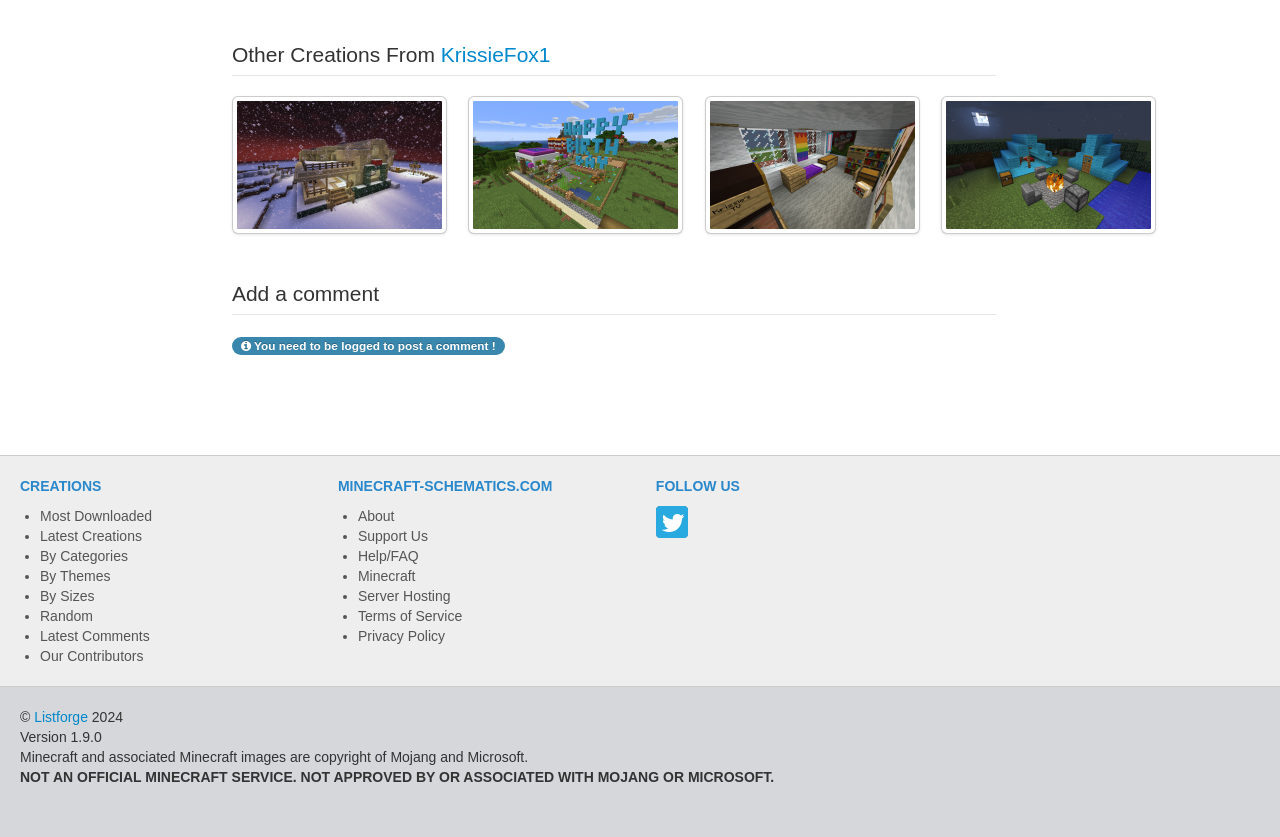Refer to the screenshot and give an in-depth answer to this question: What is the name of the website?

I found the answer by looking at the static text element with the content 'MINECRAFT-SCHEMATICS.COM' at the top of the webpage.